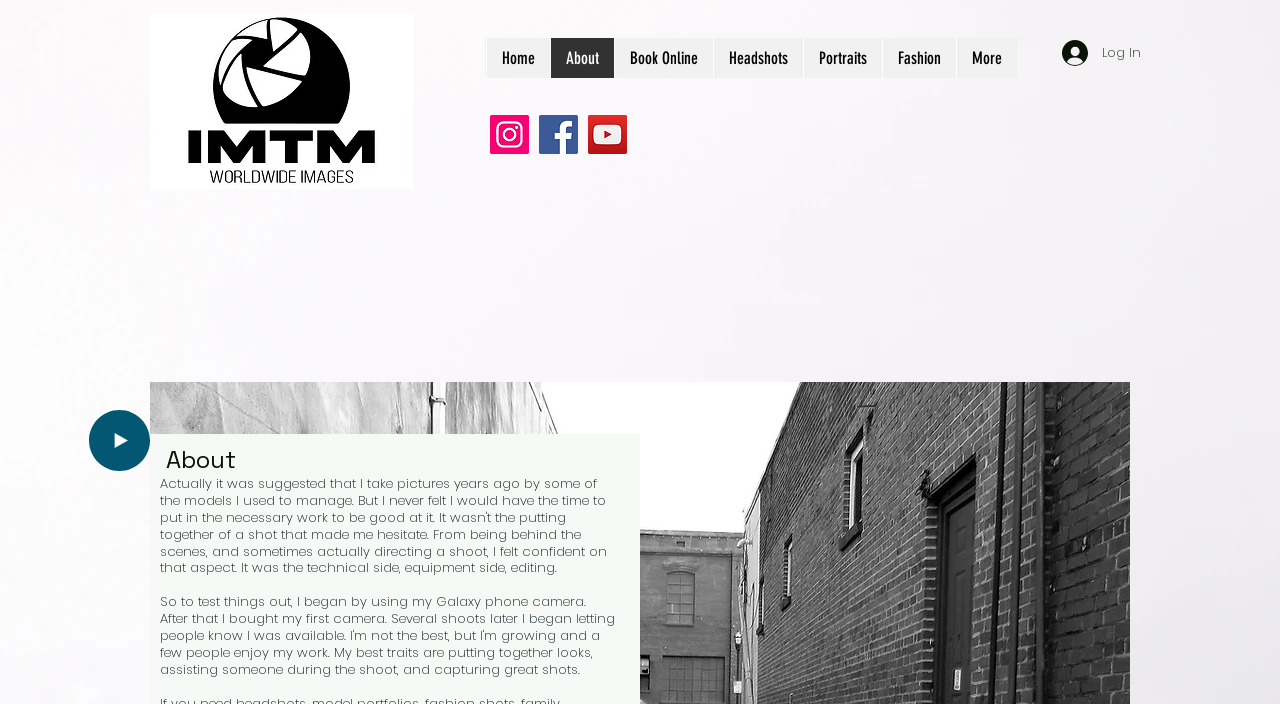Locate the UI element described as follows: "More". Return the bounding box coordinates as four float numbers between 0 and 1 in the order [left, top, right, bottom].

[0.747, 0.054, 0.795, 0.111]